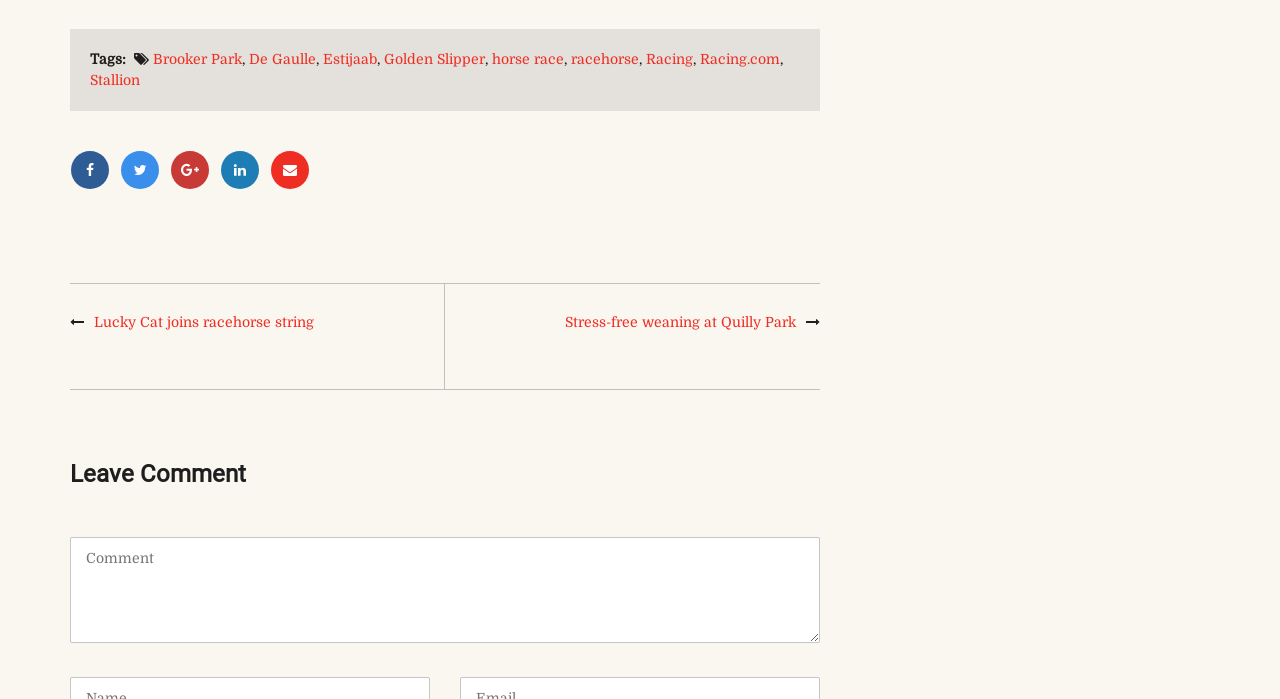Using the given description, provide the bounding box coordinates formatted as (top-left x, top-left y, bottom-right x, bottom-right y), with all values being floating point numbers between 0 and 1. Description: Stallion

[0.07, 0.104, 0.109, 0.126]